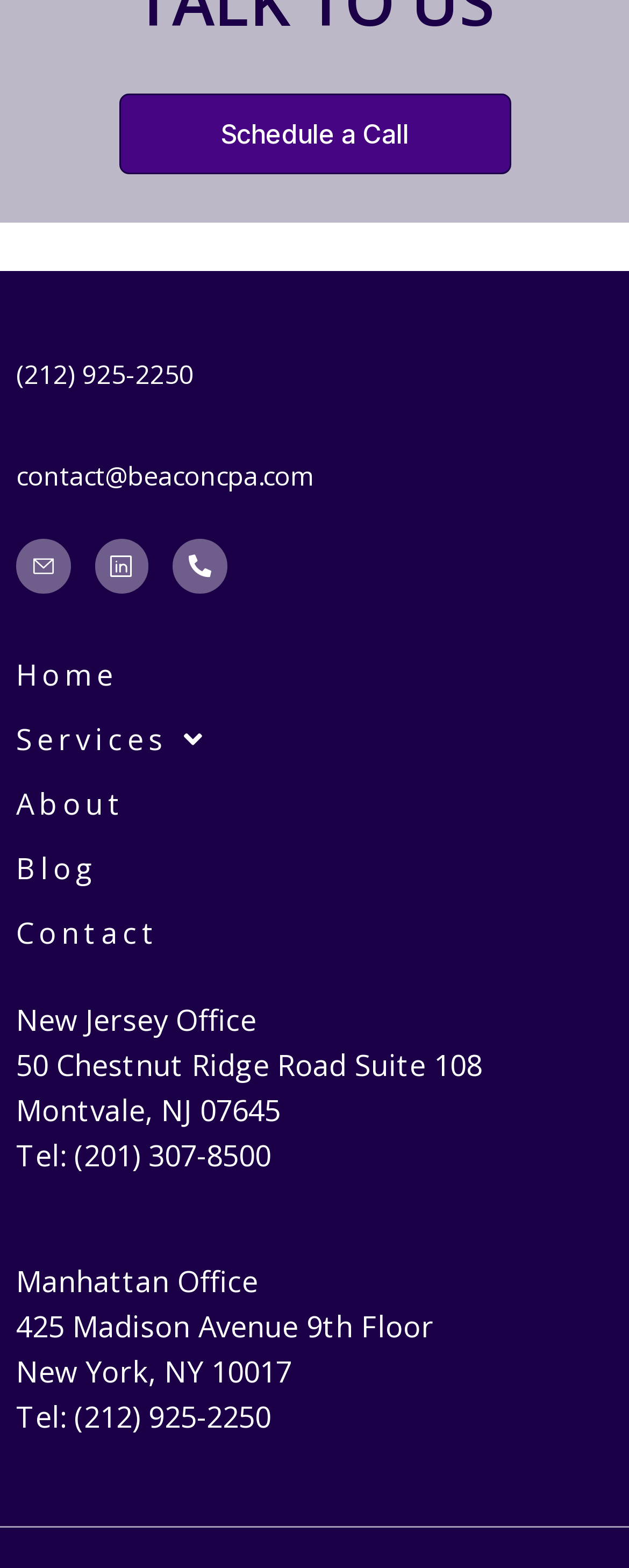Bounding box coordinates should be in the format (top-left x, top-left y, bottom-right x, bottom-right y) and all values should be floating point numbers between 0 and 1. Determine the bounding box coordinate for the UI element described as: (212) 925-2250

[0.026, 0.227, 0.308, 0.25]